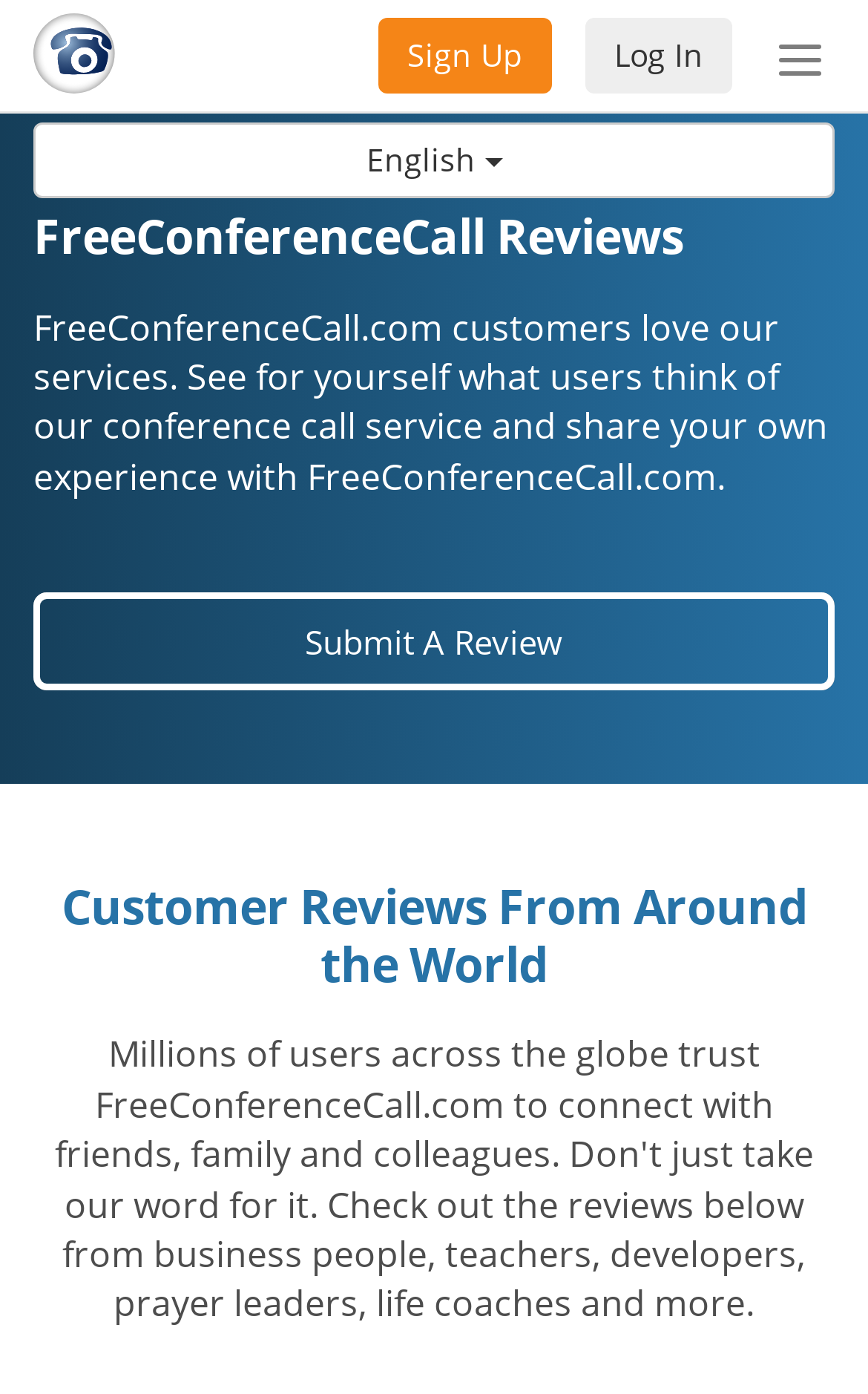Examine the screenshot and answer the question in as much detail as possible: What is the purpose of the 'Submit A Review' button?

The 'Submit A Review' button is located below the heading 'FreeConferenceCall Reviews' and the text 'FreeConferenceCall.com customers love our services. See for yourself what users think of our conference call service and share your own experience with FreeConferenceCall.com.' This suggests that the button is intended for users to share their own experience with FreeConferenceCall.com, which implies submitting a review.